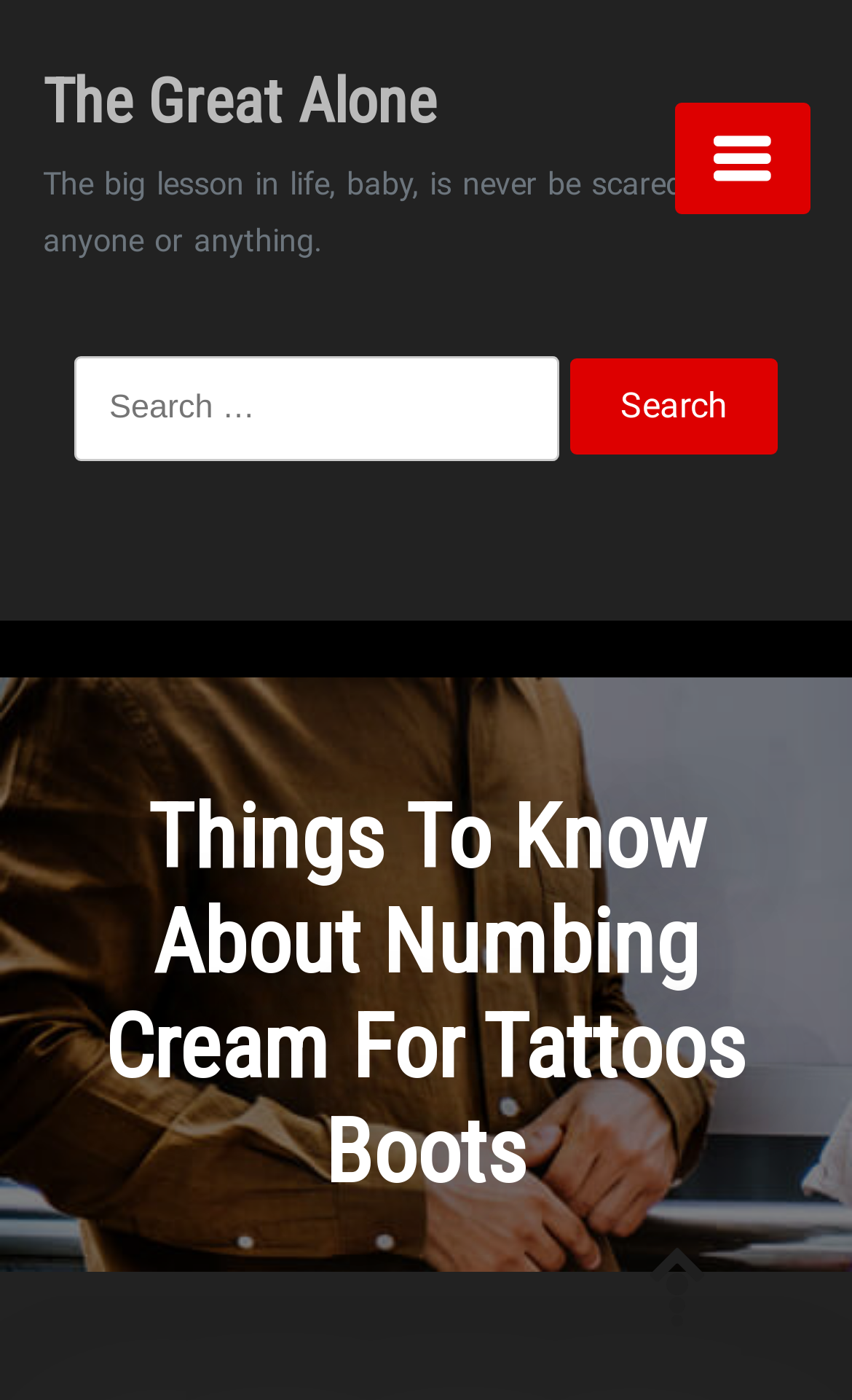What is the quote on the webpage?
Answer the question with a single word or phrase by looking at the picture.

The big lesson in life...